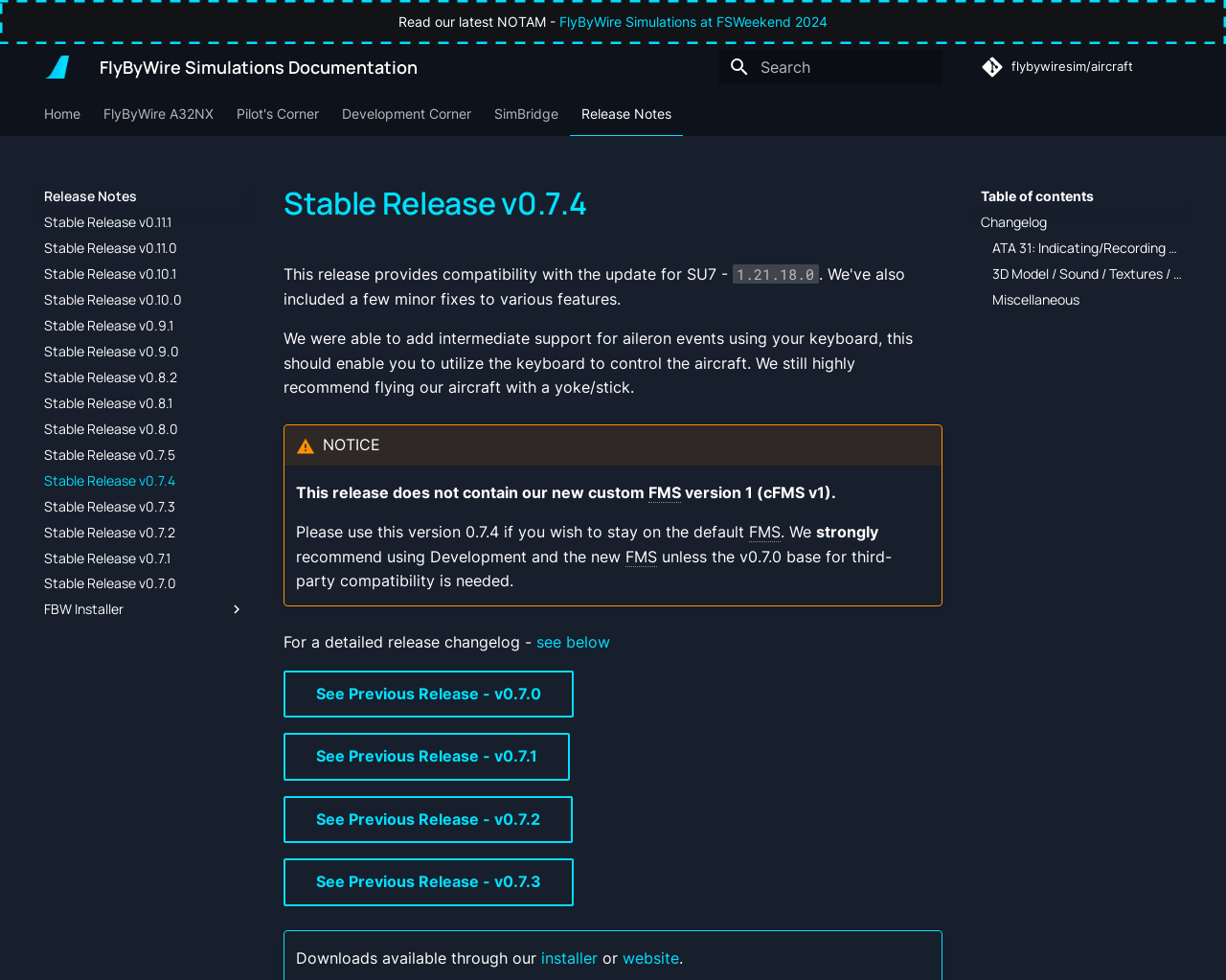Determine the bounding box coordinates of the area to click in order to meet this instruction: "Download the installer".

[0.441, 0.968, 0.488, 0.987]